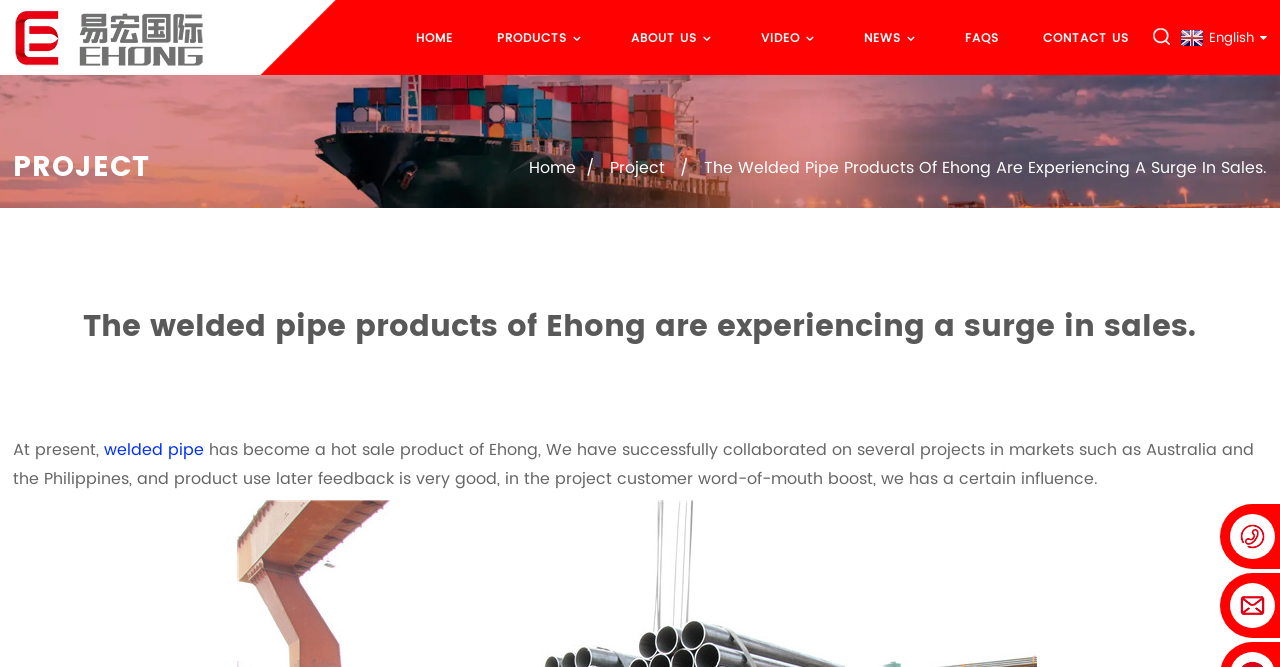Determine the bounding box coordinates of the clickable element to achieve the following action: 'View PRODUCTS'. Provide the coordinates as four float values between 0 and 1, formatted as [left, top, right, bottom].

[0.388, 0.026, 0.459, 0.086]